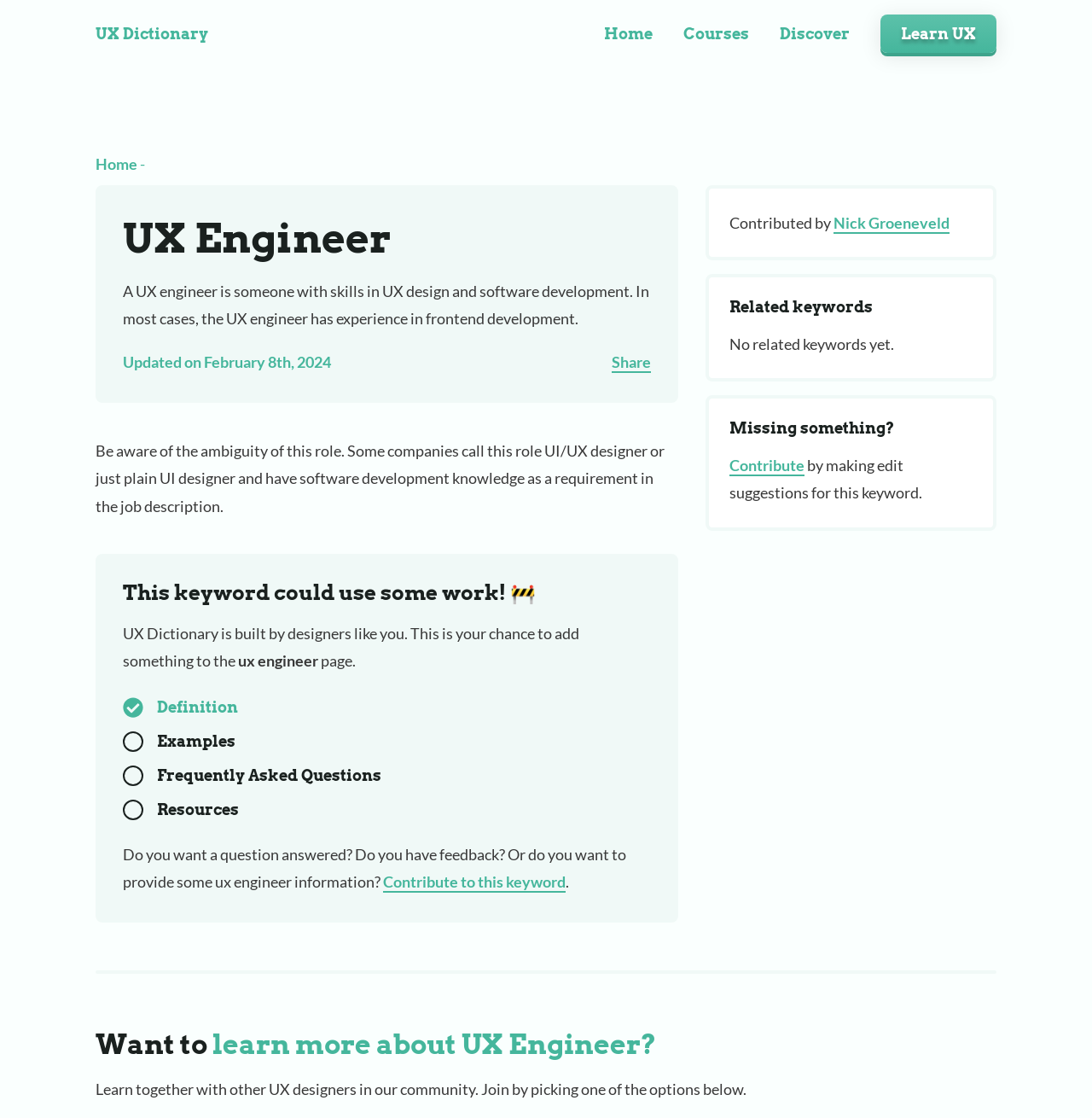How can I learn more about UX Engineer?
Based on the content of the image, thoroughly explain and answer the question.

At the bottom of the webpage, there is a section that asks 'Want to learn more about UX Engineer?' and provides an invitation to join the community to learn together with other UX designers.